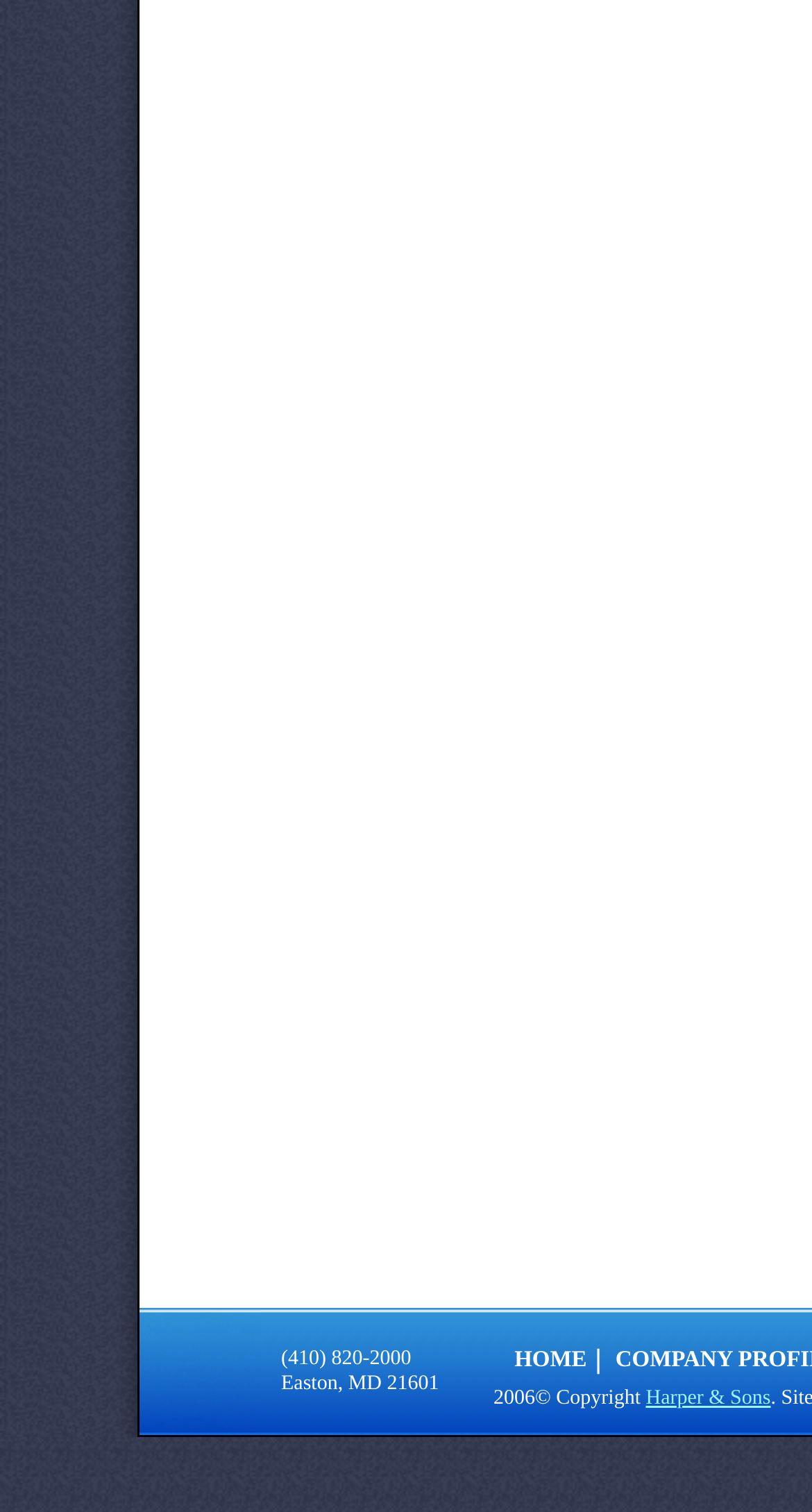What is the company name with a link at the bottom?
Kindly answer the question with as much detail as you can.

The company name with a link at the bottom can be found in the link element with the text 'Harper & Sons'. This element is located at the bottom of the webpage.